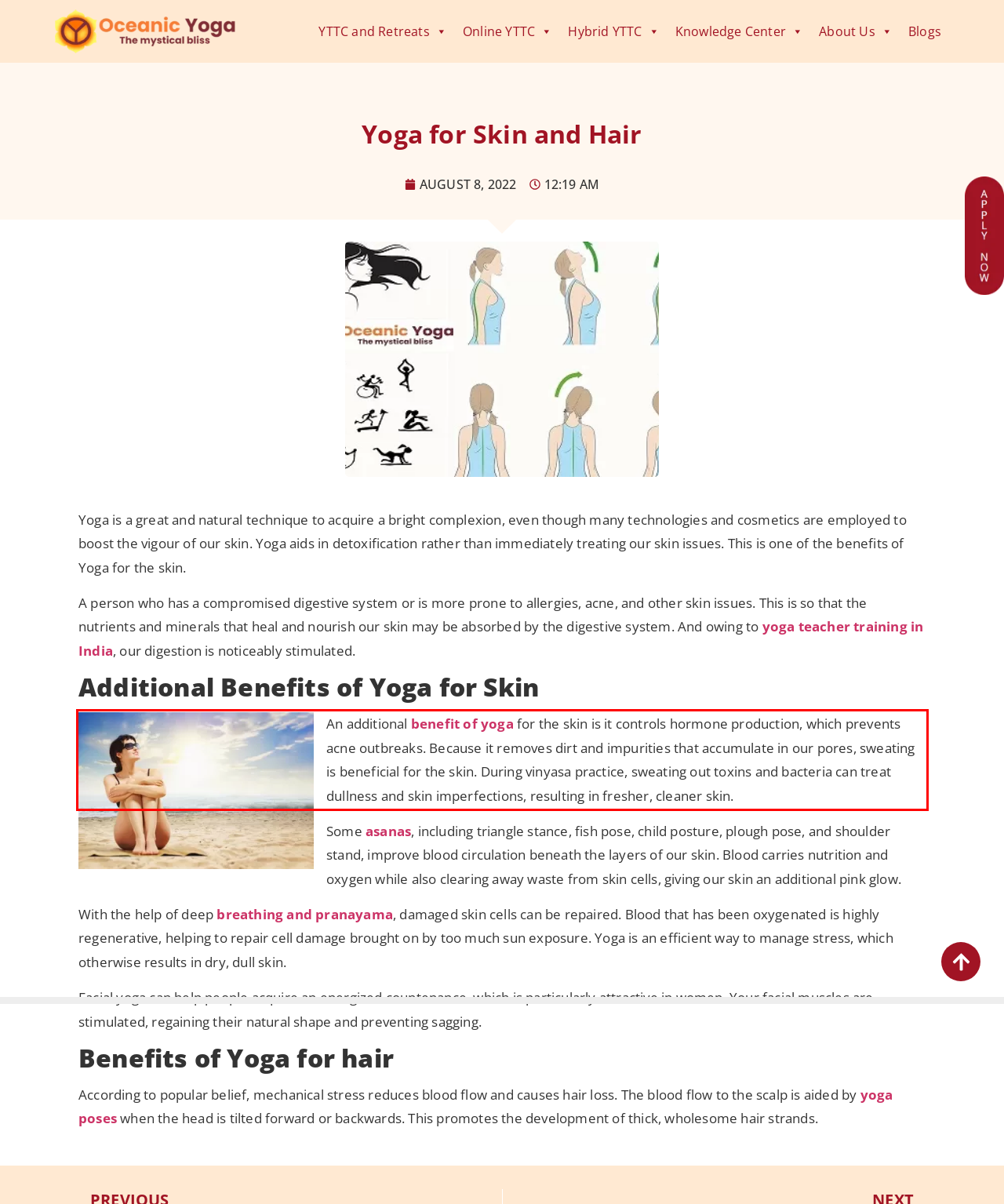Analyze the screenshot of the webpage that features a red bounding box and recognize the text content enclosed within this red bounding box.

An additional benefit of yoga for the skin is it controls hormone production, which prevents acne outbreaks. Because it removes dirt and impurities that accumulate in our pores, sweating is beneficial for the skin. During vinyasa practice, sweating out toxins and bacteria can treat dullness and skin imperfections, resulting in fresher, cleaner skin.